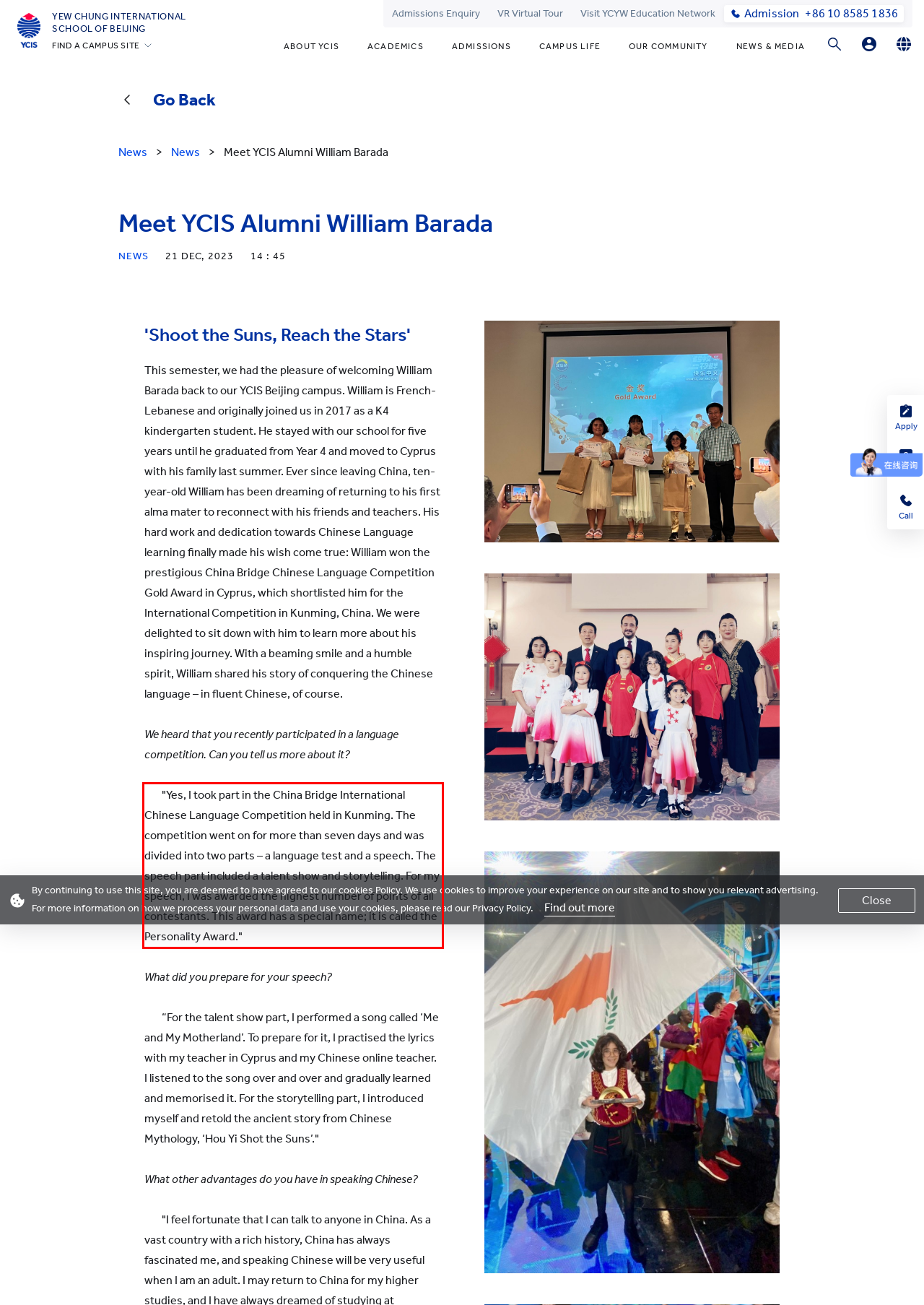Please perform OCR on the text within the red rectangle in the webpage screenshot and return the text content.

"Yes, I took part in the China Bridge International Chinese Language Competition held in Kunming. The competition went on for more than seven days and was divided into two parts – a language test and a speech. The speech part included a talent show and storytelling. For my speech, I was awarded the highest number of points of all contestants. This award has a special name; it is called the Personality Award."